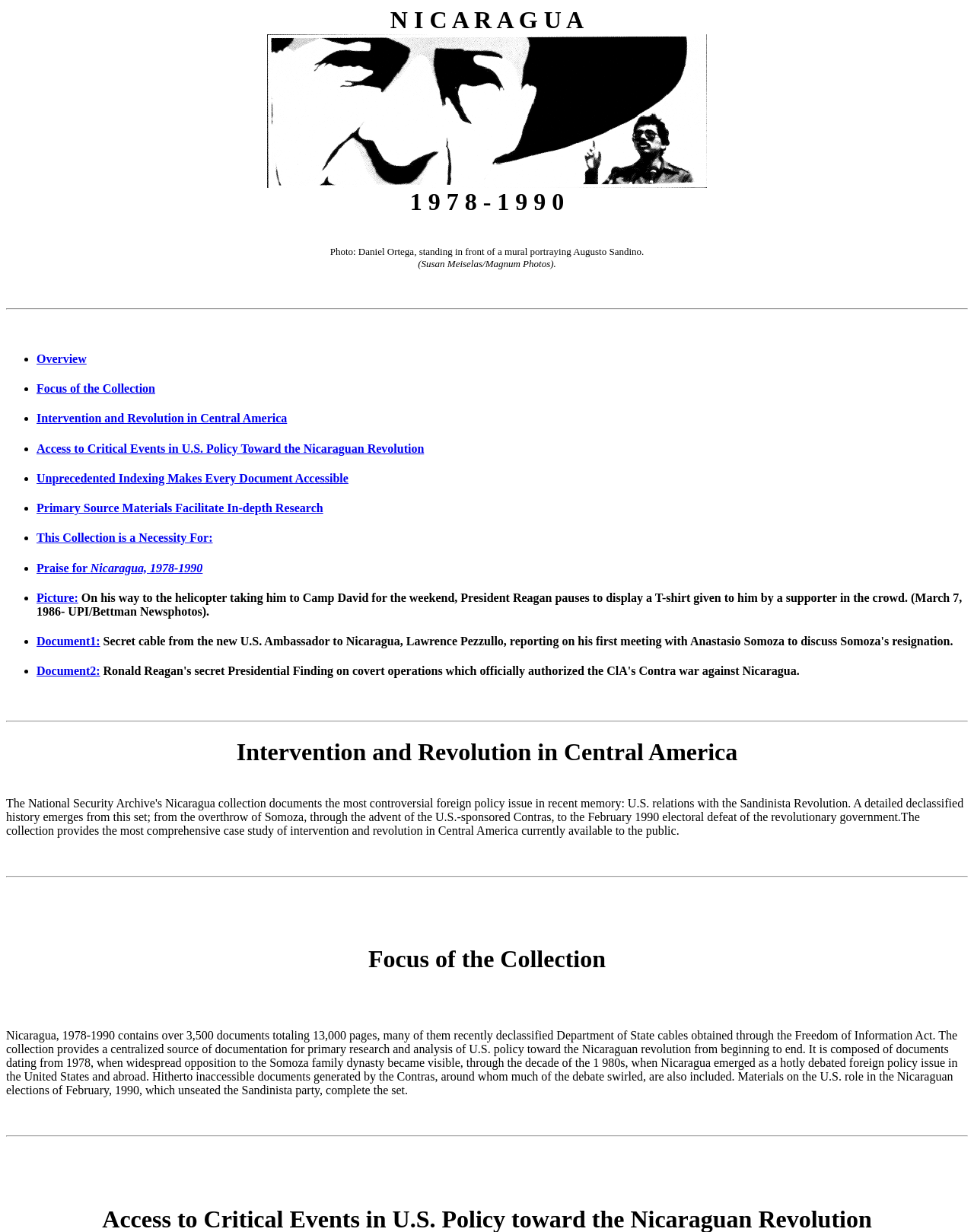Provide a brief response to the question using a single word or phrase: 
What is the significance of Augusto Sandino?

Nicaraguan revolutionary